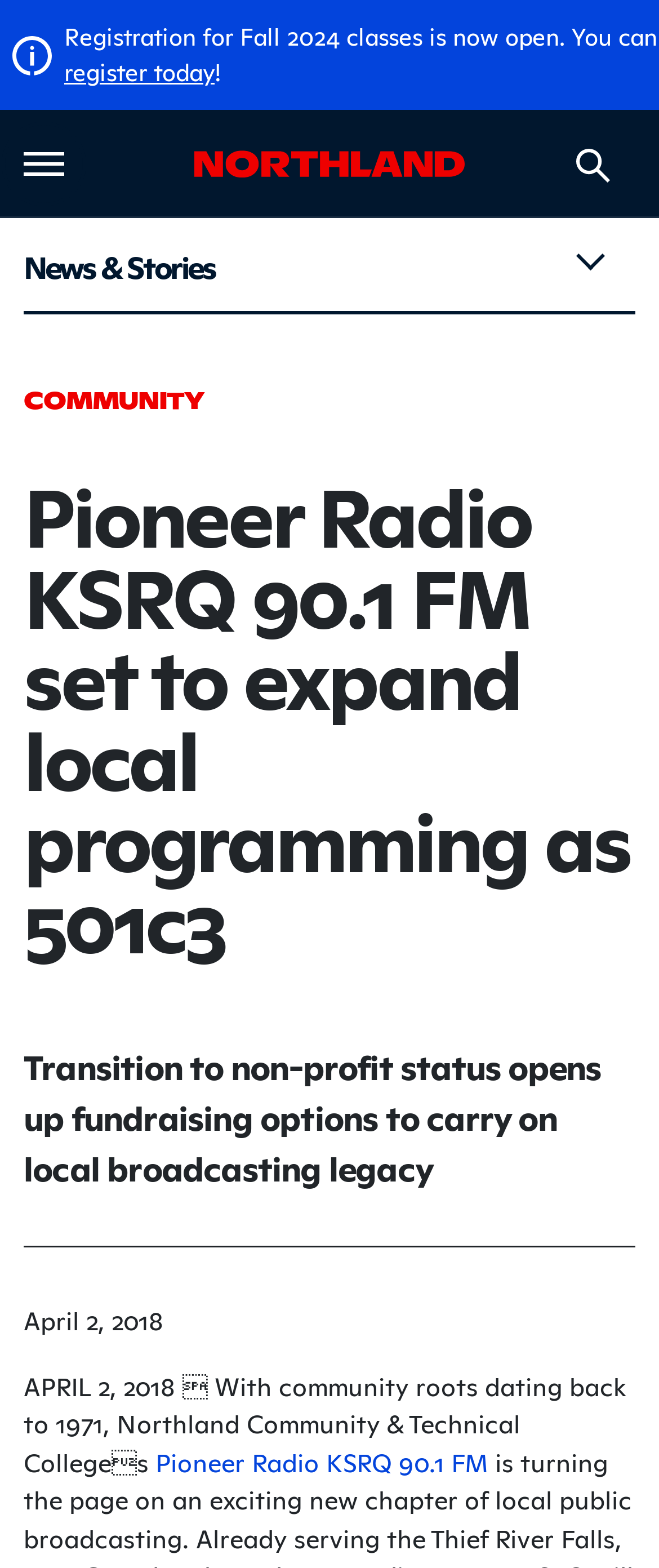Create an in-depth description of the webpage, covering main sections.

This webpage appears to be a news article or press release from Northland Community & Technical College. At the top, there is a registration announcement for Fall 2024 classes, accompanied by a "register today" link. Below this, there are two "Skip to" links, followed by a toggle button for the main menu.

The college's logo and name are prominently displayed, with a search site button located at the top right corner. The main content of the page is divided into sections, with a "News & Stories" heading and a toggle button for the section menu.

The main article is titled "Pioneer Radio KSRQ 90.1 FM set to expand local programming as 501c3" and has a subheading "Transition to non-profit status opens up fundraising options to carry on local broadcasting legacy". The article's content is dated April 2, 2018, and discusses the college's Pioneer Radio KSRQ 90.1 FM and its community roots dating back to 1971. There is also a link to the radio station's webpage.

Throughout the page, there are several images, including an information icon, the college's logo, and possibly others. The layout is organized, with clear headings and concise text, making it easy to navigate and read.